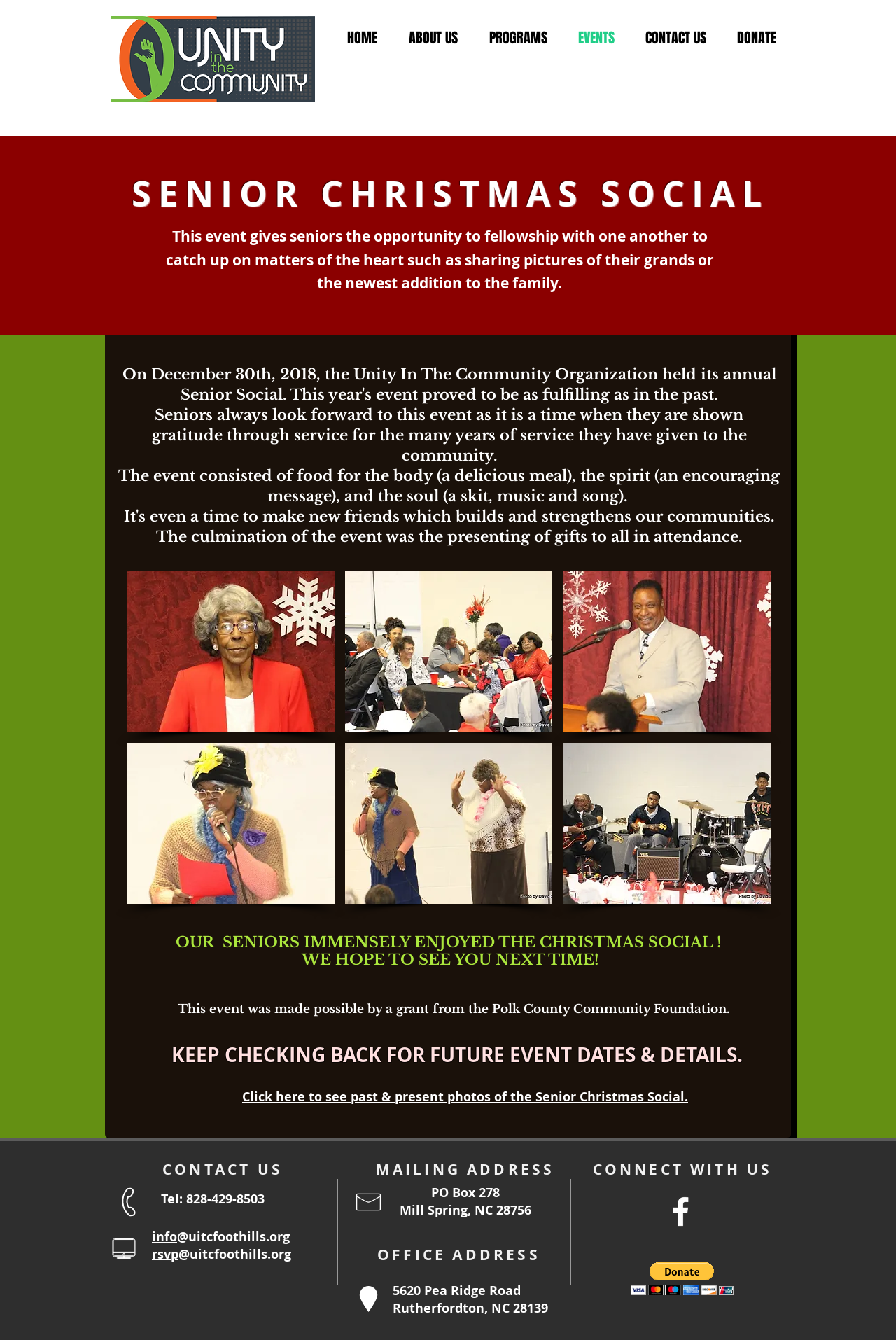Locate the bounding box coordinates of the element that needs to be clicked to carry out the instruction: "Click on 'Essay Typers'". The coordinates should be given as four float numbers ranging from 0 to 1, i.e., [left, top, right, bottom].

None